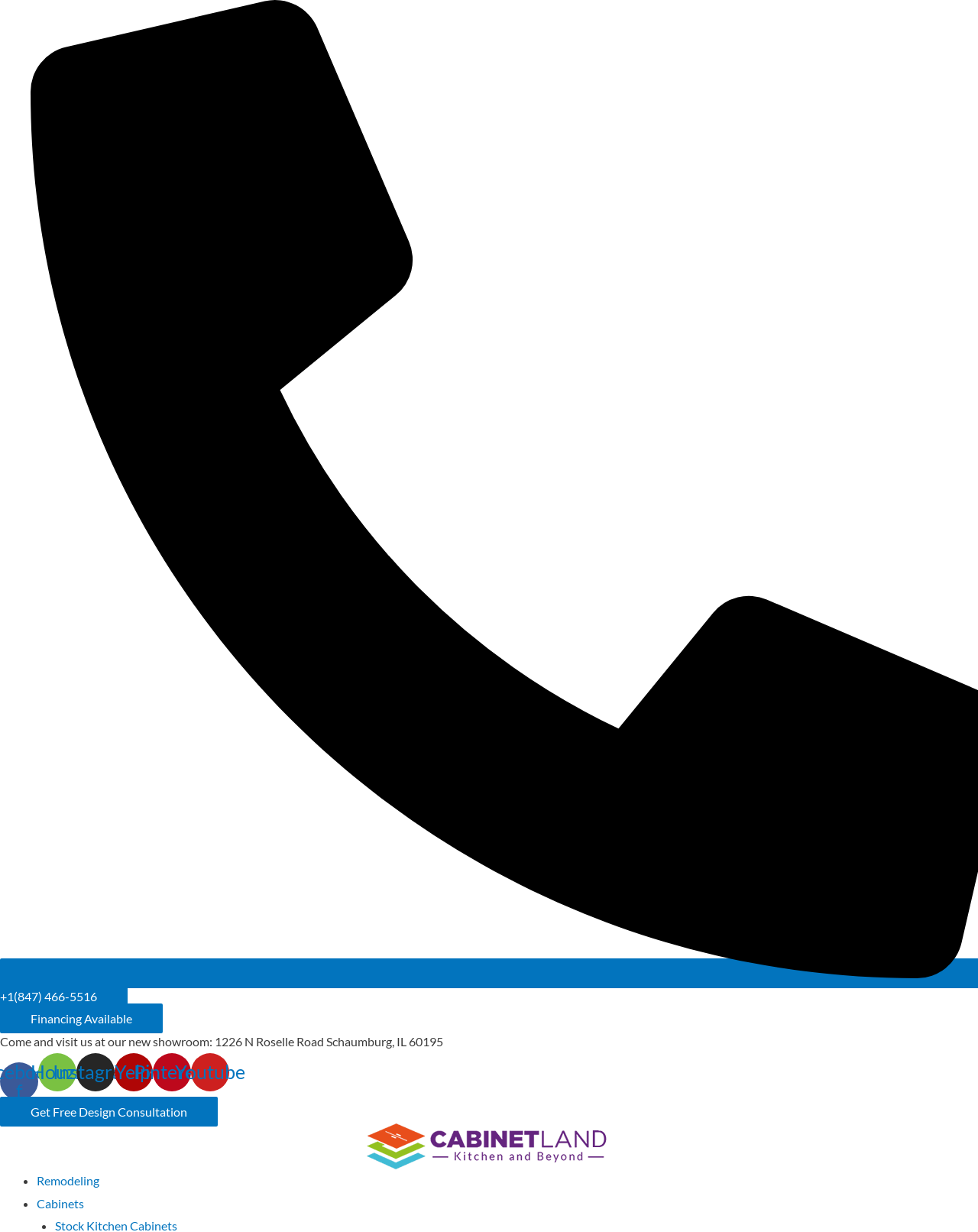Please specify the bounding box coordinates in the format (top-left x, top-left y, bottom-right x, bottom-right y), with values ranging from 0 to 1. Identify the bounding box for the UI component described as follows: Yelp

[0.117, 0.855, 0.156, 0.886]